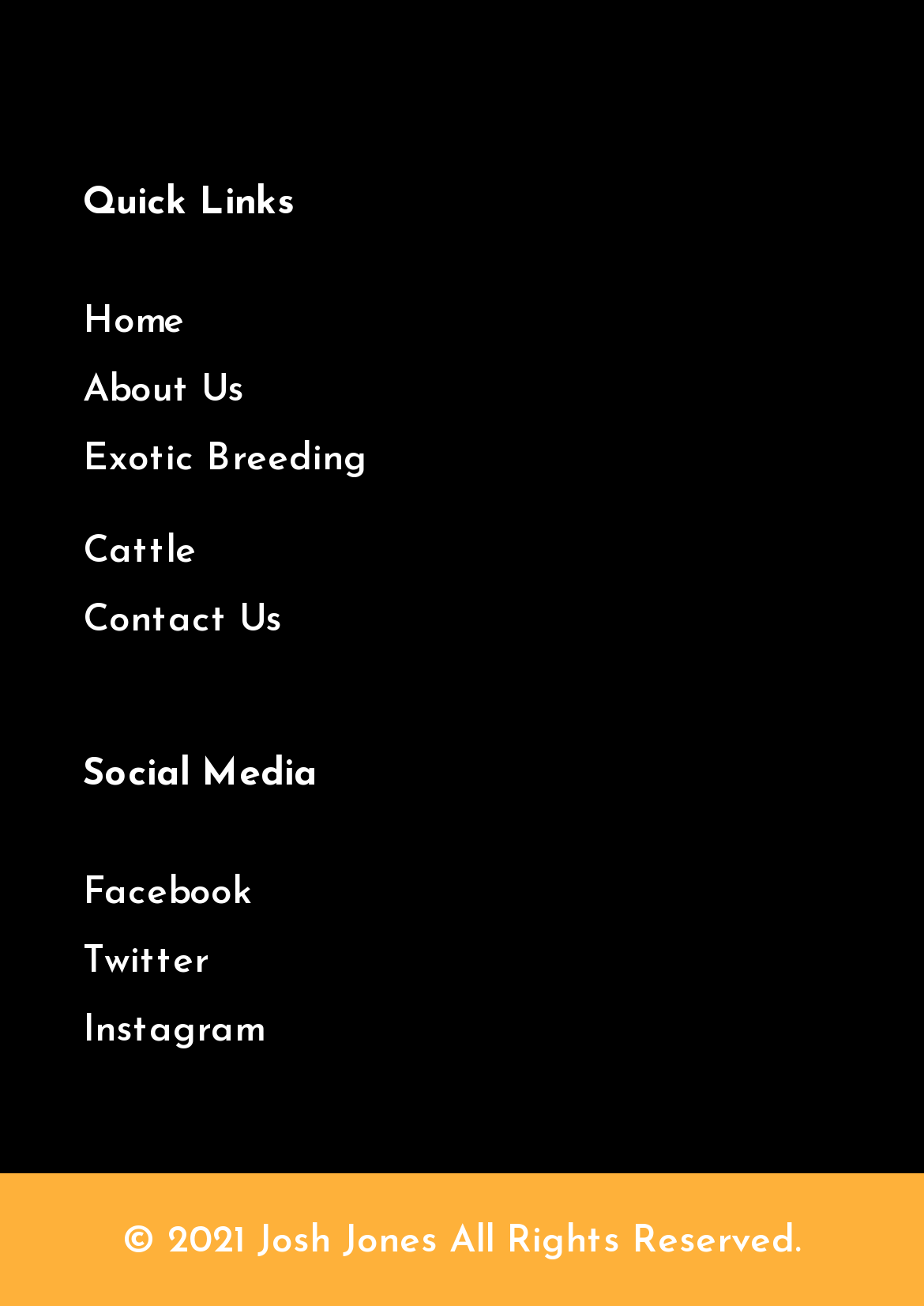Find and indicate the bounding box coordinates of the region you should select to follow the given instruction: "view cattle information".

[0.09, 0.404, 0.91, 0.442]